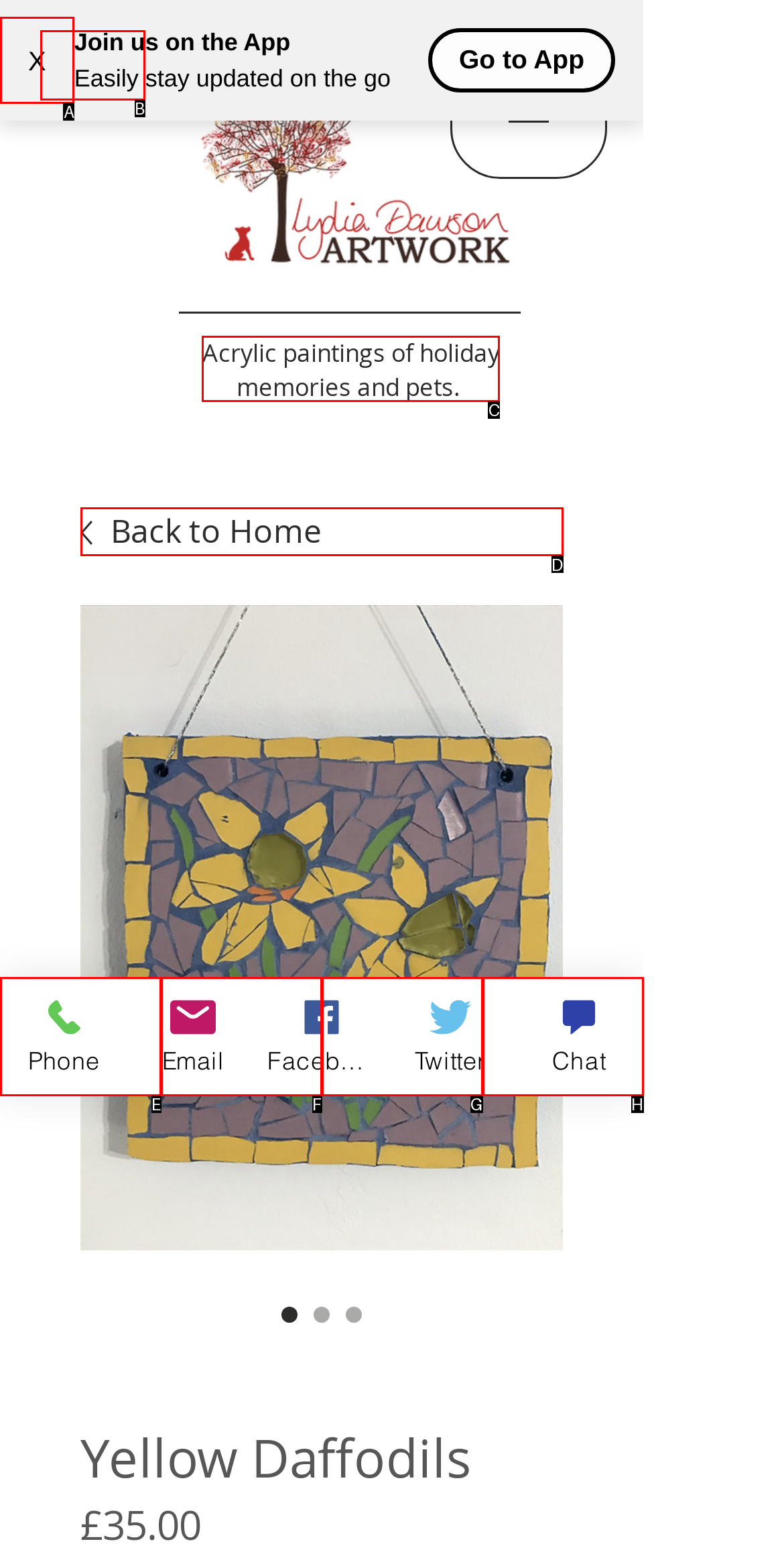Find the HTML element that matches the description provided: Email
Answer using the corresponding option letter.

F